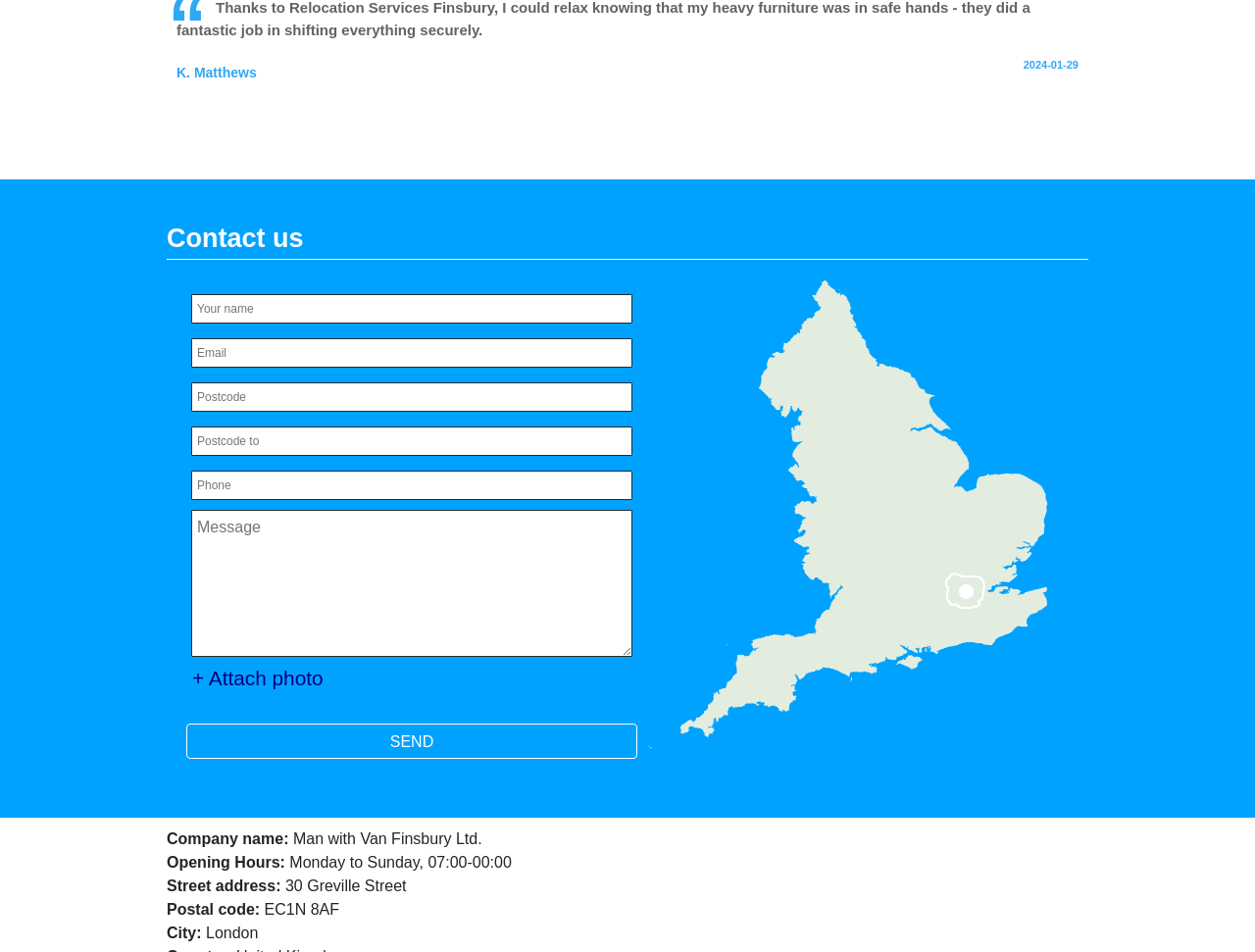What are the opening hours?
Refer to the image and respond with a one-word or short-phrase answer.

Monday to Sunday, 07:00-00:00